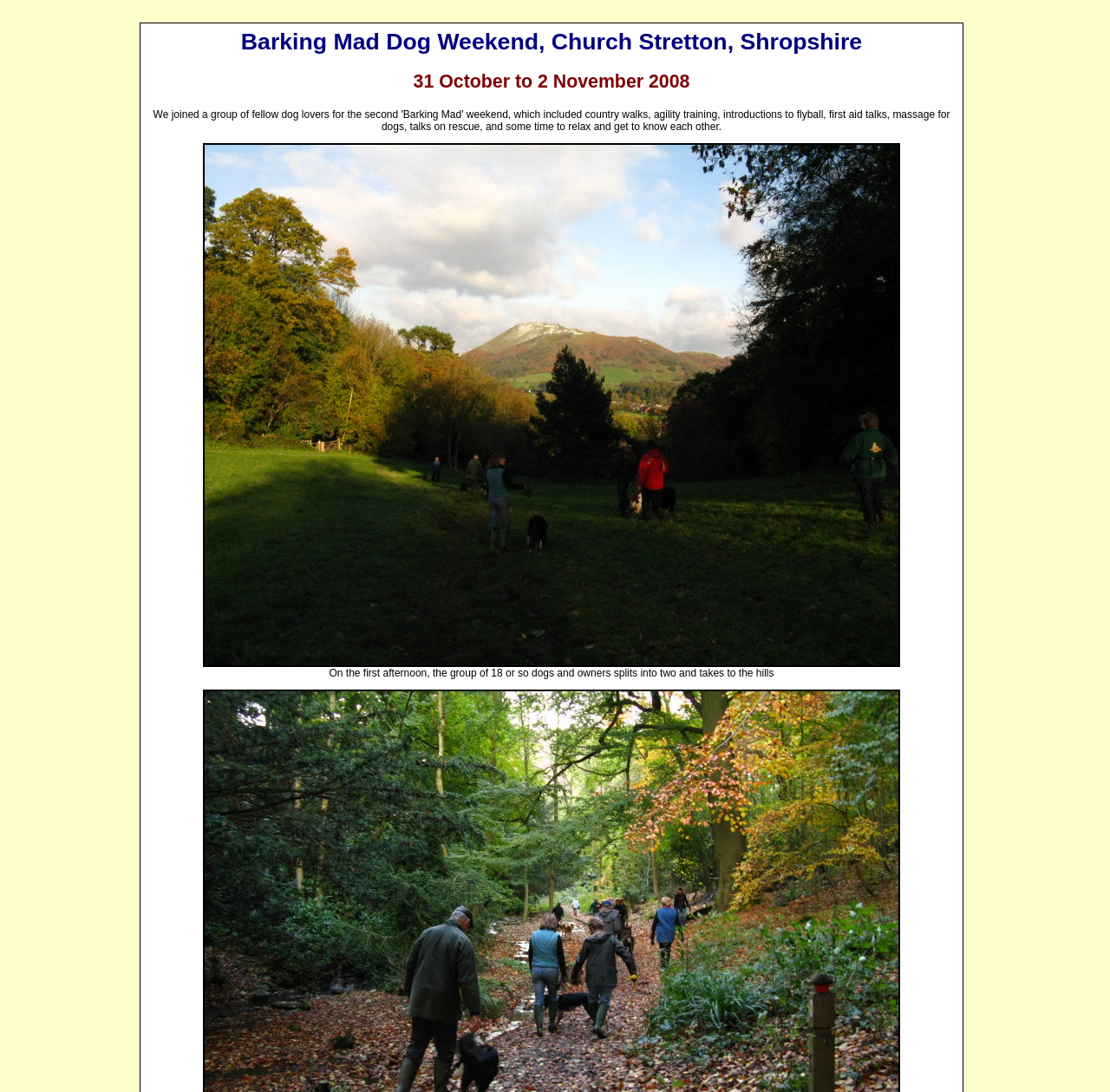Use a single word or phrase to answer the following:
What are the dogs and owners doing on the first afternoon?

Taking to the hills